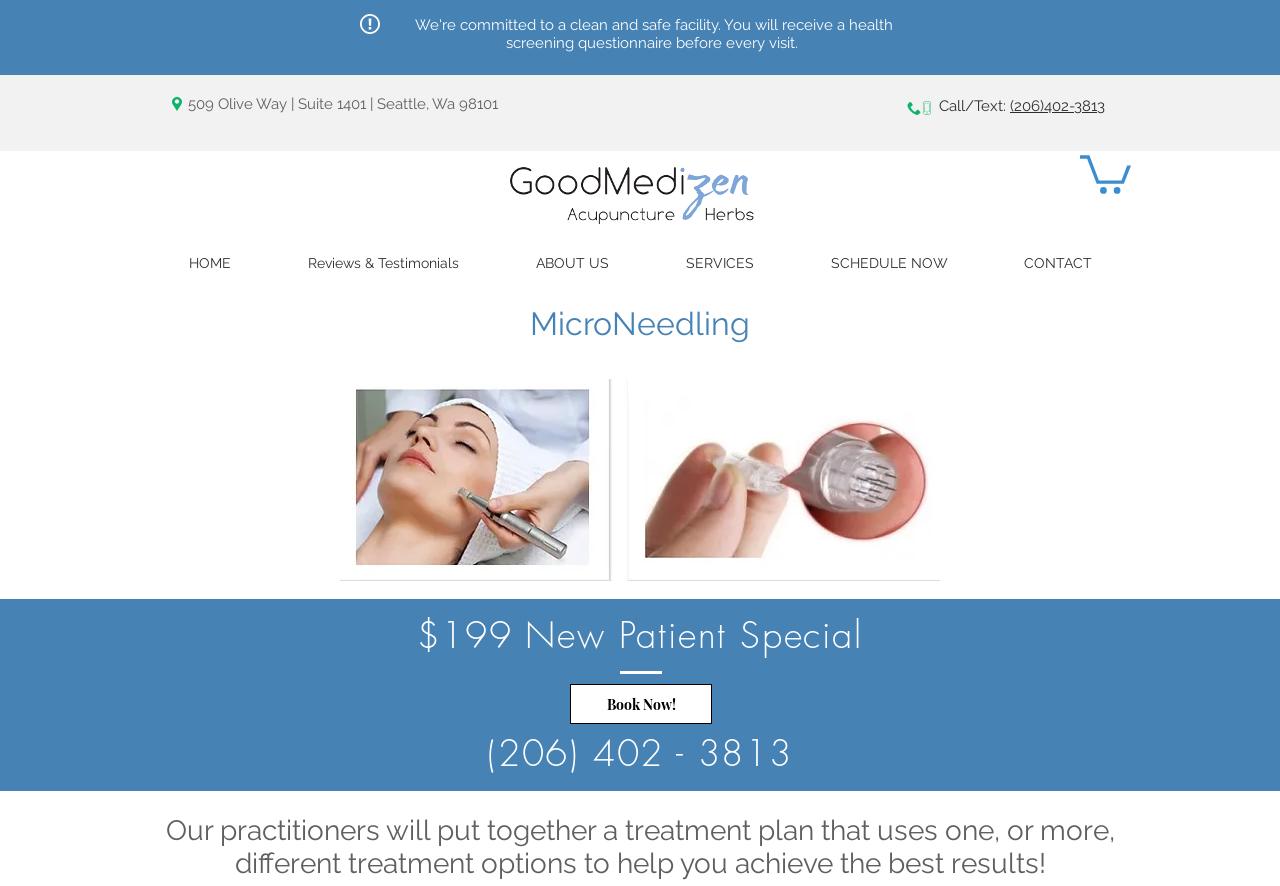What is the address of the facility?
Answer the question with a detailed explanation, including all necessary information.

I found the address by looking at the static text element with the address information, which is located near the top of the page.